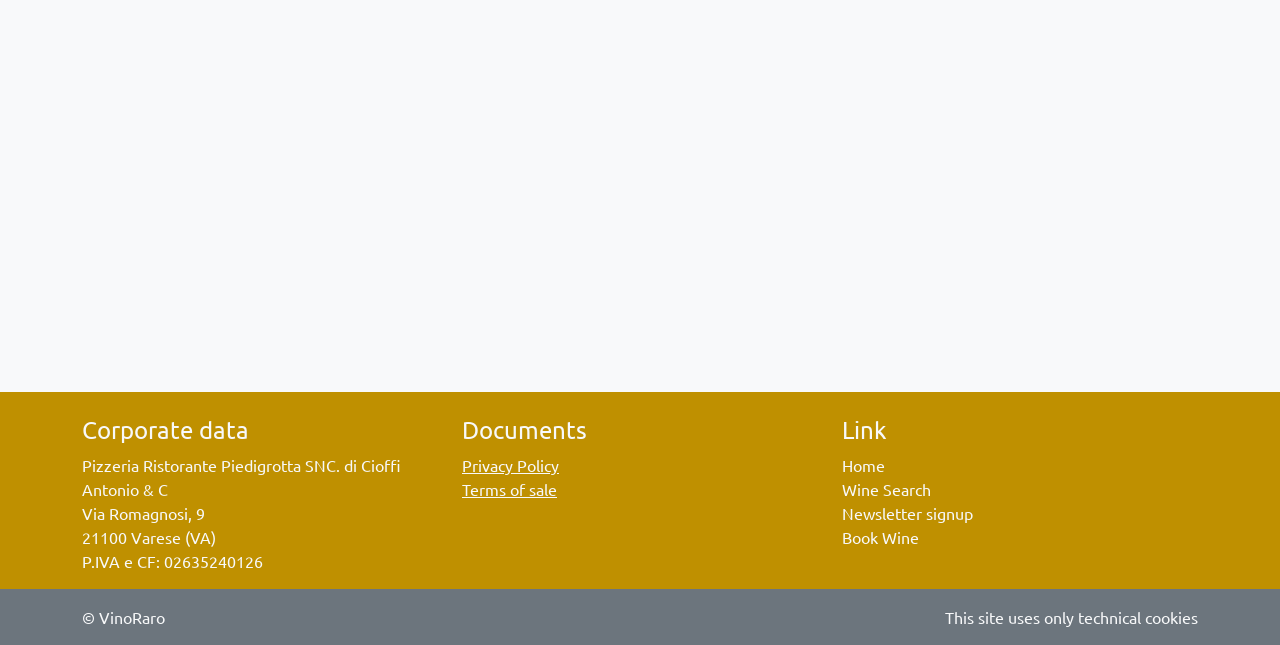For the element described, predict the bounding box coordinates as (top-left x, top-left y, bottom-right x, bottom-right y). All values should be between 0 and 1. Element description: Home

[0.658, 0.705, 0.691, 0.736]